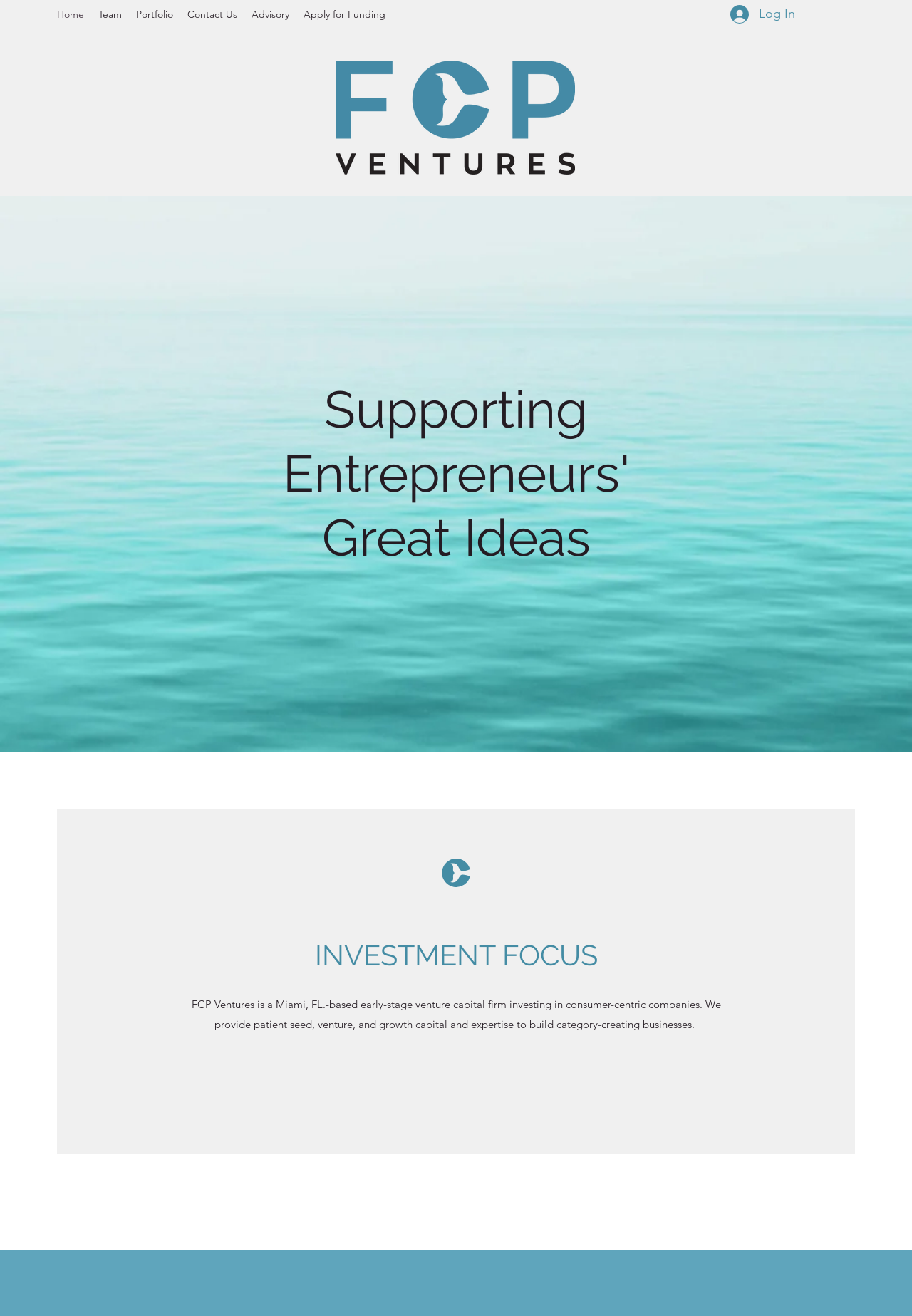What type of companies does FCP Ventures invest in?
With the help of the image, please provide a detailed response to the question.

The type of companies FCP Ventures invests in can be found in the StaticText element, which states that FCP Ventures is 'a Miami, FL.-based early-stage venture capital firm investing in consumer-centric companies'.